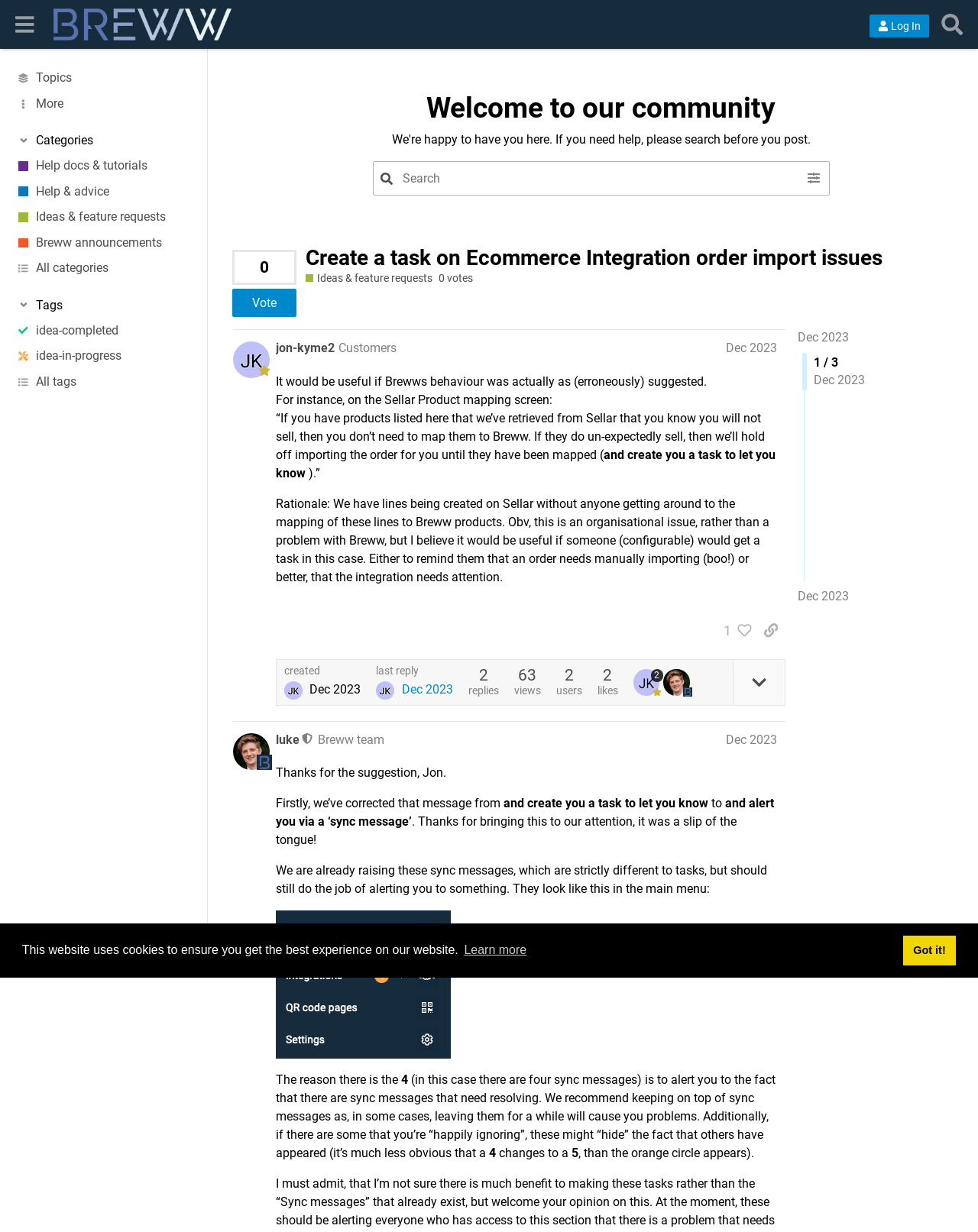Illustrate the webpage with a detailed description.

This webpage is a community forum discussion page, specifically the "Ideas & feature requests" section of the Breww Community. At the top, there is a cookie consent dialog with a "learn more about cookies" button and a "dismiss cookie message" button. Below that, there is a header section with a sidebar button, a Breww Community logo, a login button, and a search button.

On the left side, there is a sidebar with various links, including "Topics", "Categories", "Help docs & tutorials", "Help & advice", "Ideas & feature requests", and "Breww announcements". Each of these links has an accompanying icon.

In the main content area, there is a heading that reads "Welcome to our community" followed by a search bar. Below that, there is a heading that reads "Create a task on Ecommerce Integration order import issues" with a description that explains the purpose of the community and how it can be used to discuss and plan ideas.

The main discussion area is divided into posts, with the first post being from a user named "jon-kyme2" with a heading that includes their name, the topic "Customers", and the date "Dec 2023". The post itself is a lengthy text that discusses an idea for Breww's behavior. Below the post, there are buttons to like the post, copy a link to the post, and view replies. There is also information about when the post was created and the last reply.

At the bottom of the page, there is a pagination section with a "1 / 3" indicator, suggesting that there are multiple pages of posts.